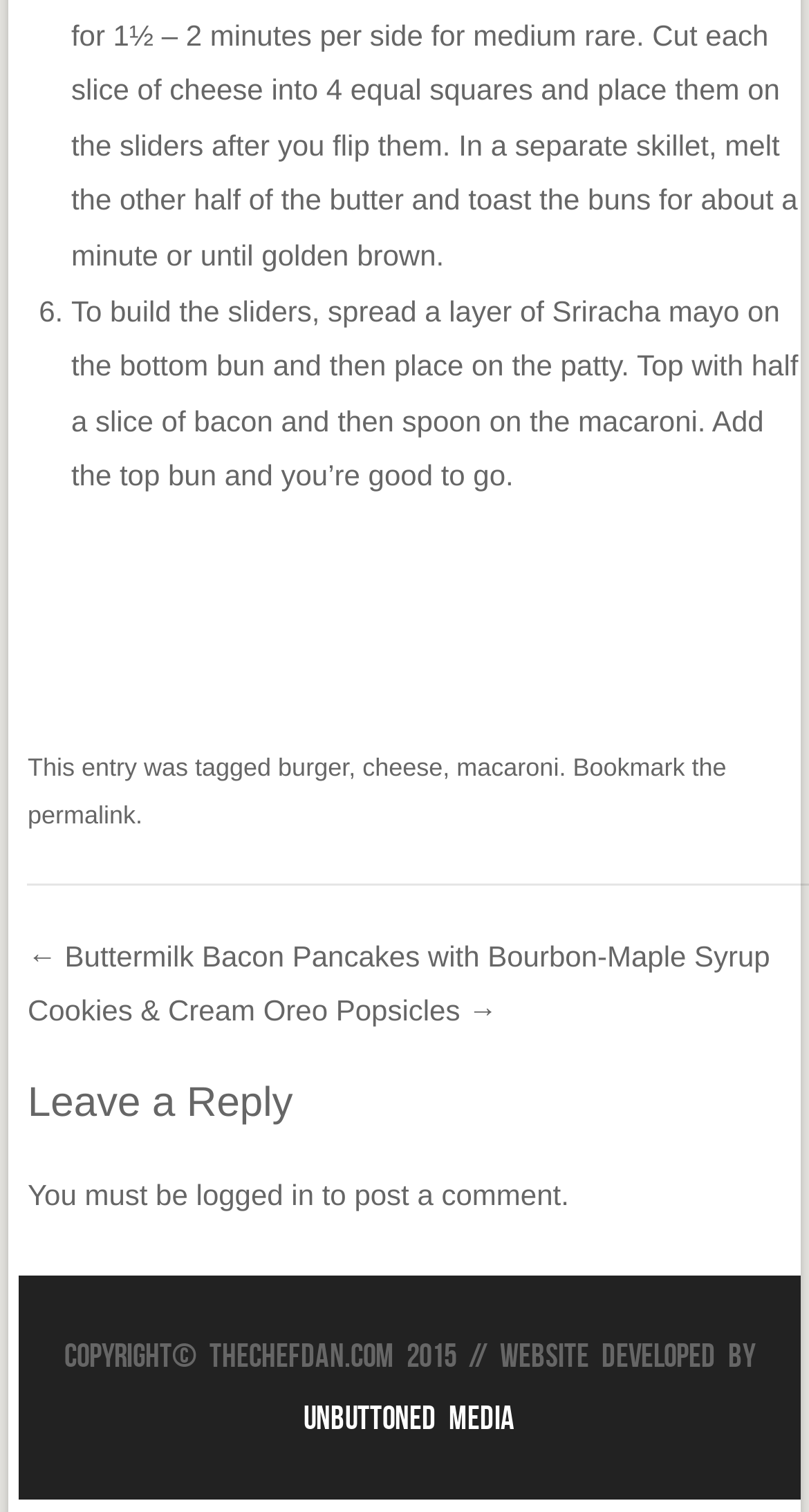Please specify the bounding box coordinates of the area that should be clicked to accomplish the following instruction: "Click the link to view the cheese recipe". The coordinates should consist of four float numbers between 0 and 1, i.e., [left, top, right, bottom].

[0.448, 0.498, 0.547, 0.517]